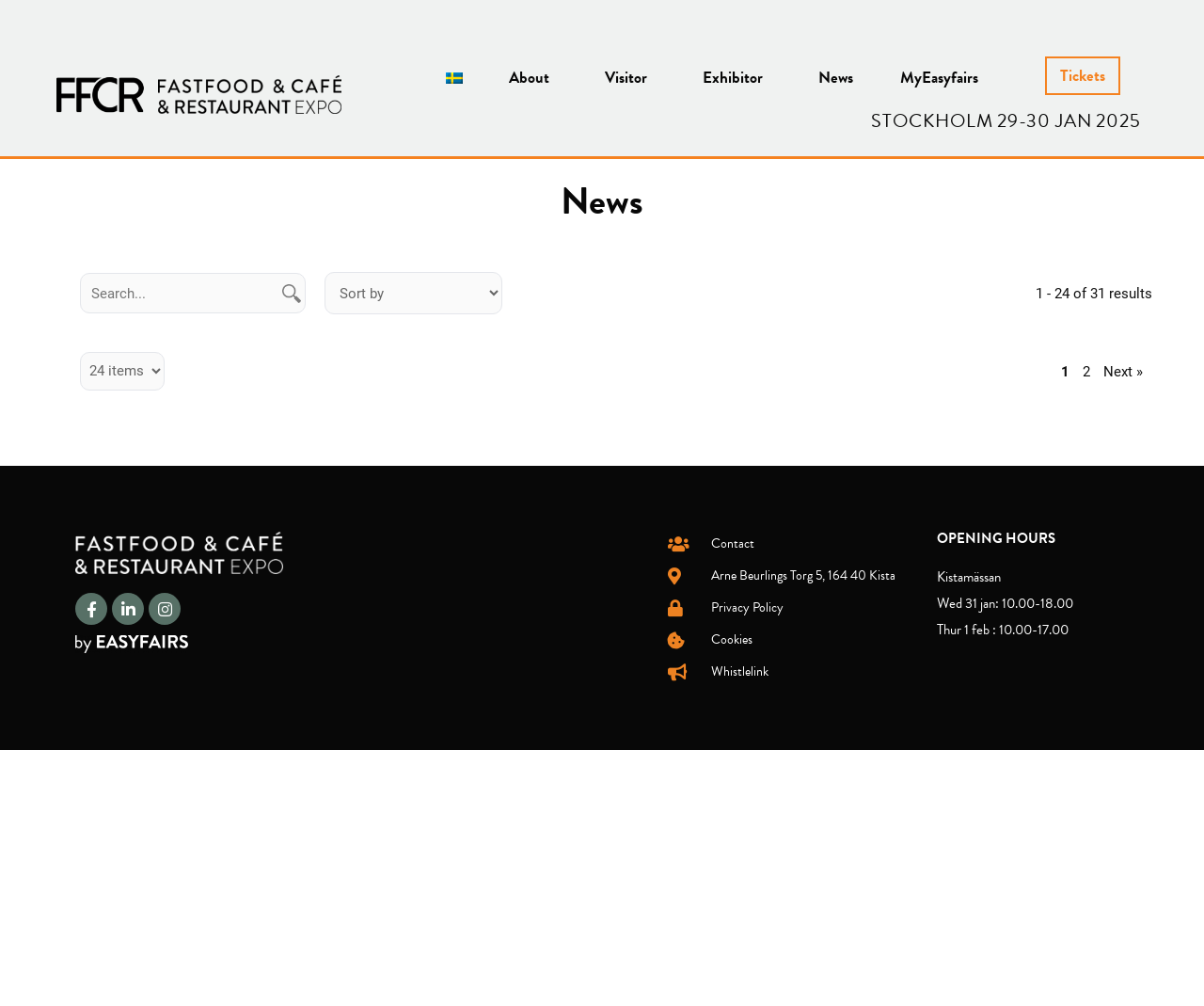What is the purpose of the 'Search...' textbox?
From the screenshot, provide a brief answer in one word or phrase.

To search for news